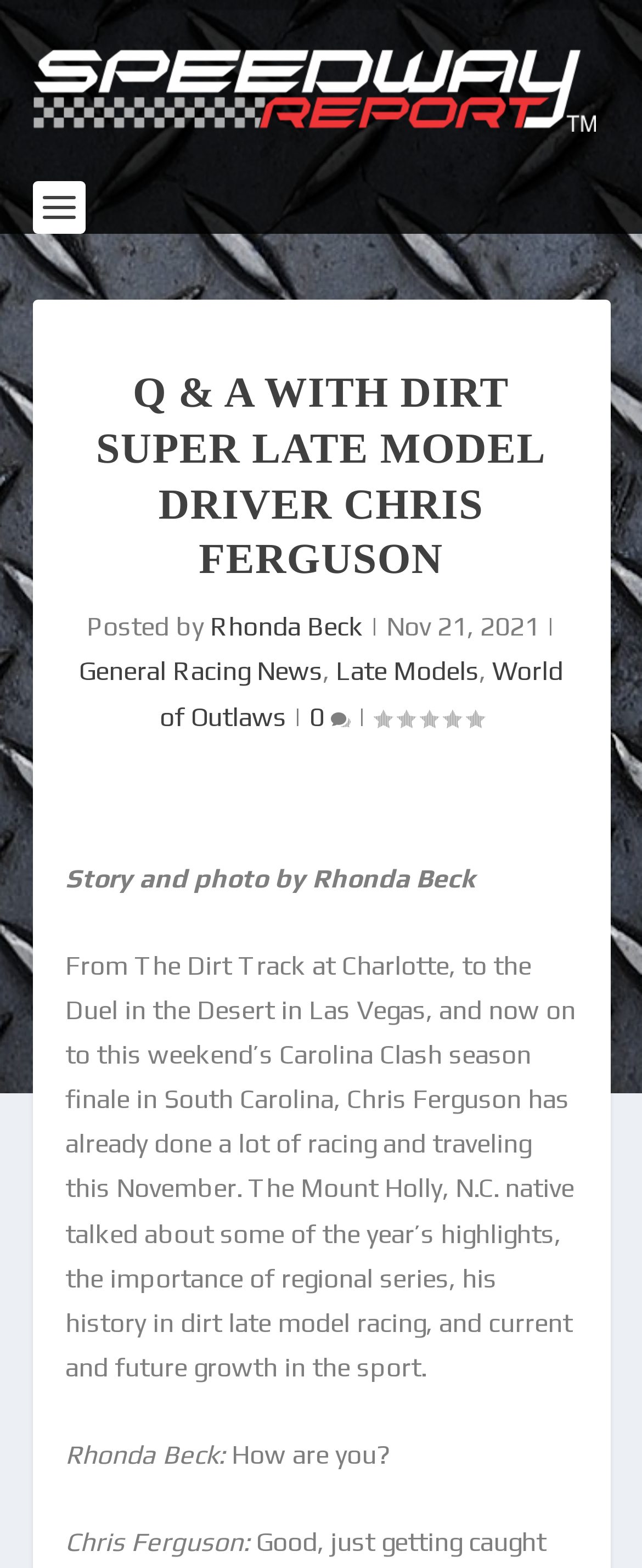Using the information in the image, give a comprehensive answer to the question: 
How many comments does the article have?

The comment count is mentioned in the text '0 ' which is located below the categories and has a comment count icon.